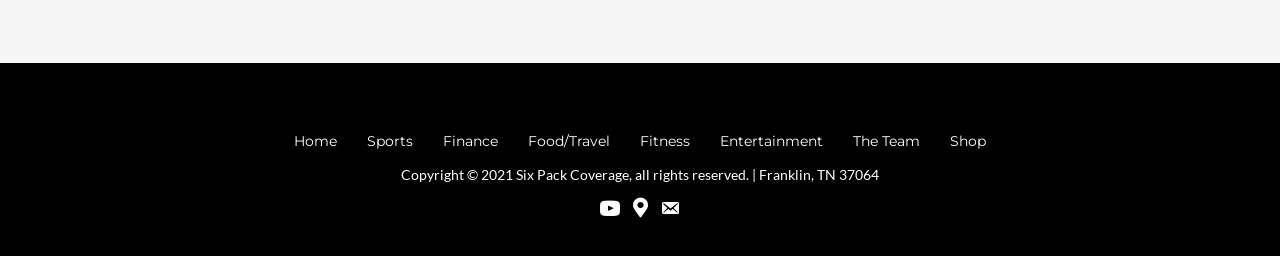What is the YouTube channel of Sports Focus? Using the information from the screenshot, answer with a single word or phrase.

https://www.youtube.com/channel/UCCBqG8-6EZm3_lpRaxfLwvw